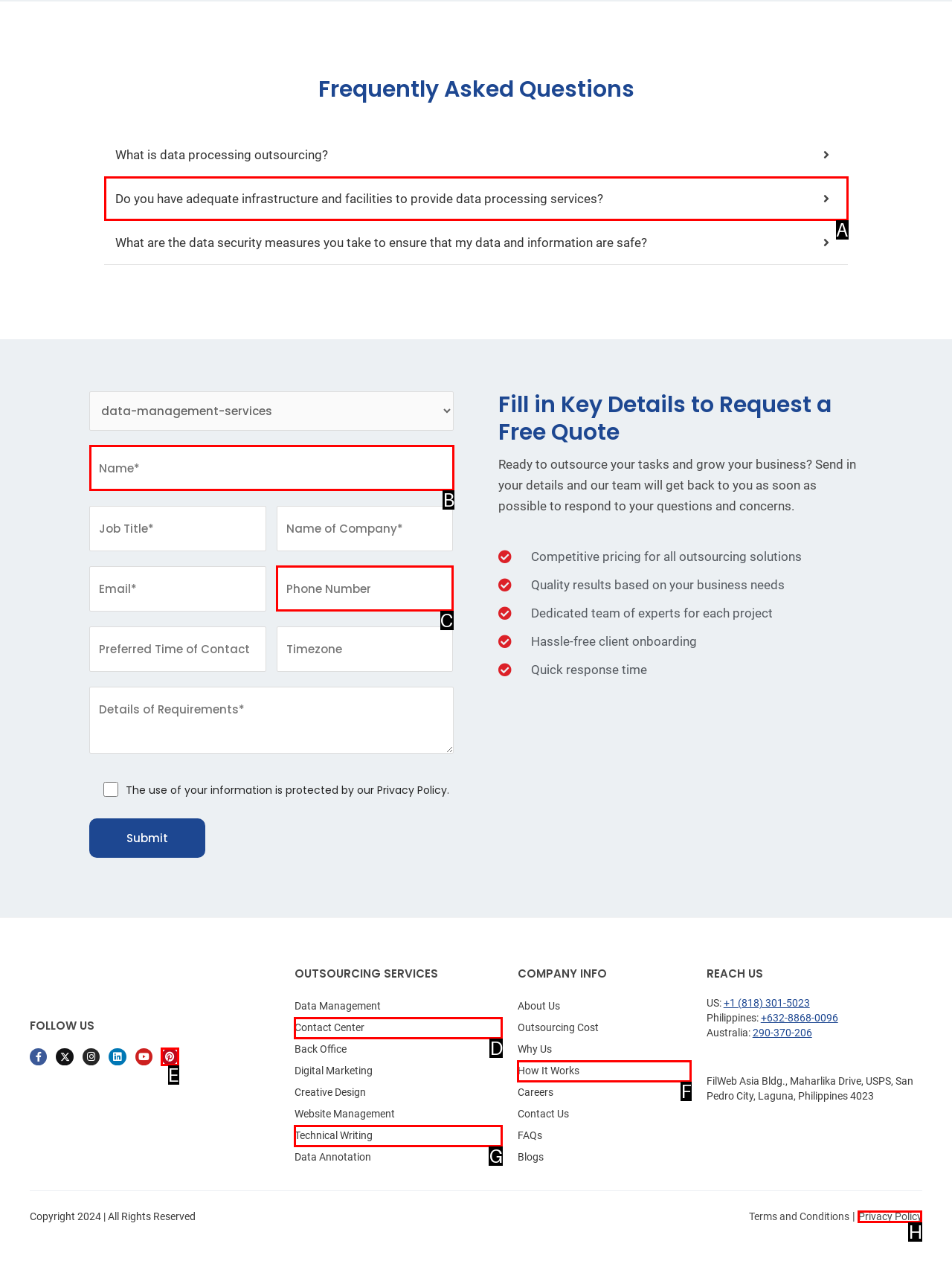Identify the correct letter of the UI element to click for this task: Fill in the 'Name*' field
Respond with the letter from the listed options.

B